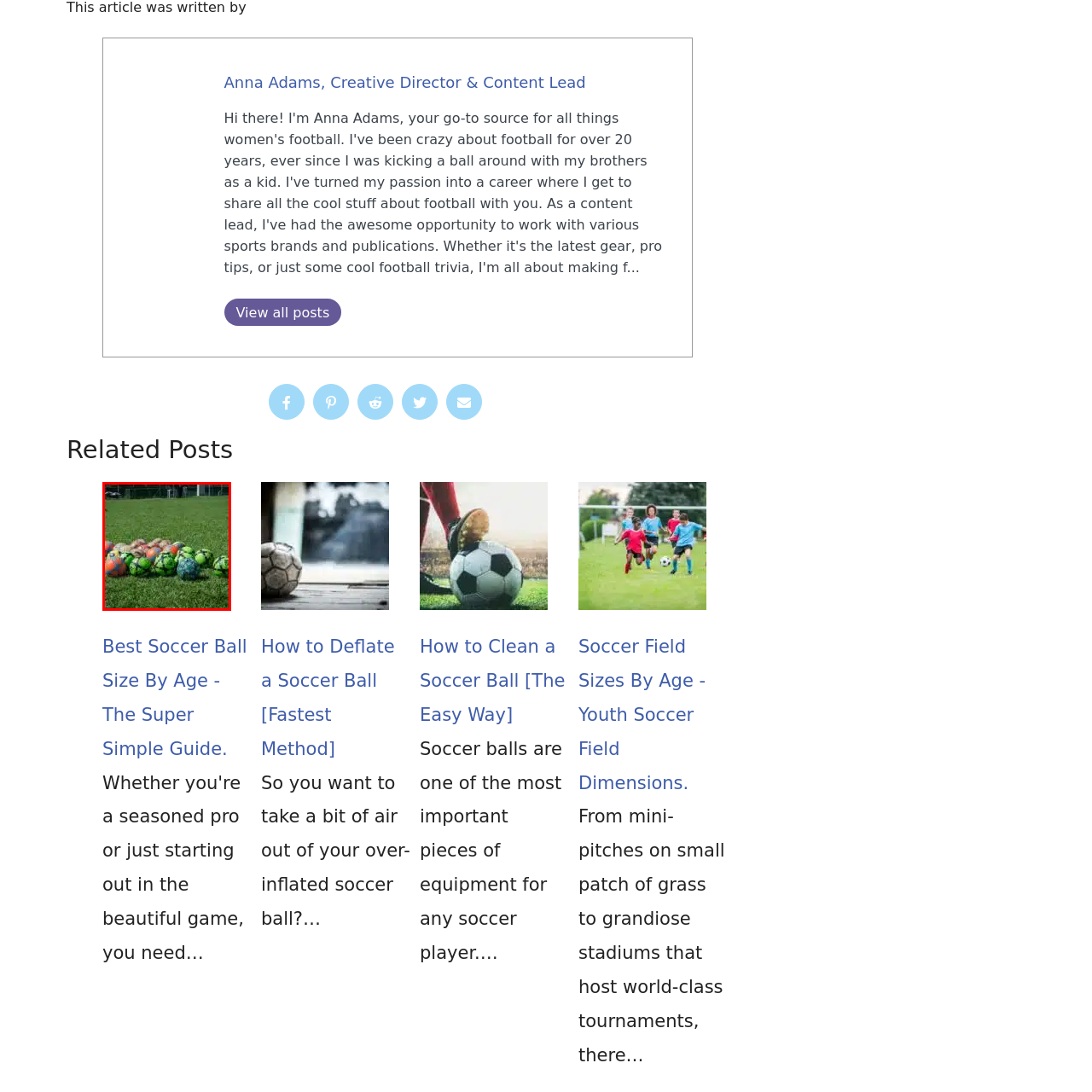What is the arrangement of the soccer balls?
Please interpret the image highlighted by the red bounding box and offer a detailed explanation based on what you observe visually.

The caption states that the soccer balls 'appear to be placed close together', which implies that they are not scattered or far apart, but rather in close proximity to each other.